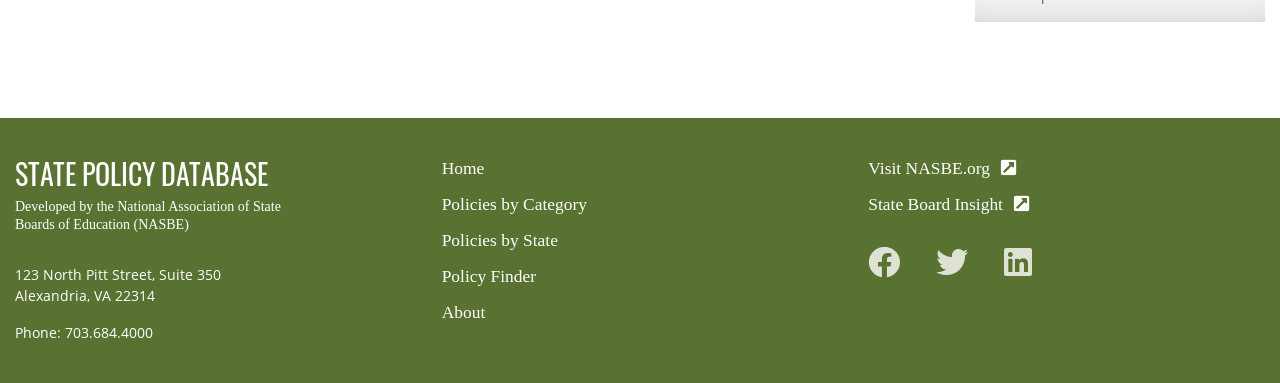Find the bounding box coordinates of the element's region that should be clicked in order to follow the given instruction: "Follow on Facebook". The coordinates should consist of four float numbers between 0 and 1, i.e., [left, top, right, bottom].

[0.678, 0.642, 0.703, 0.725]